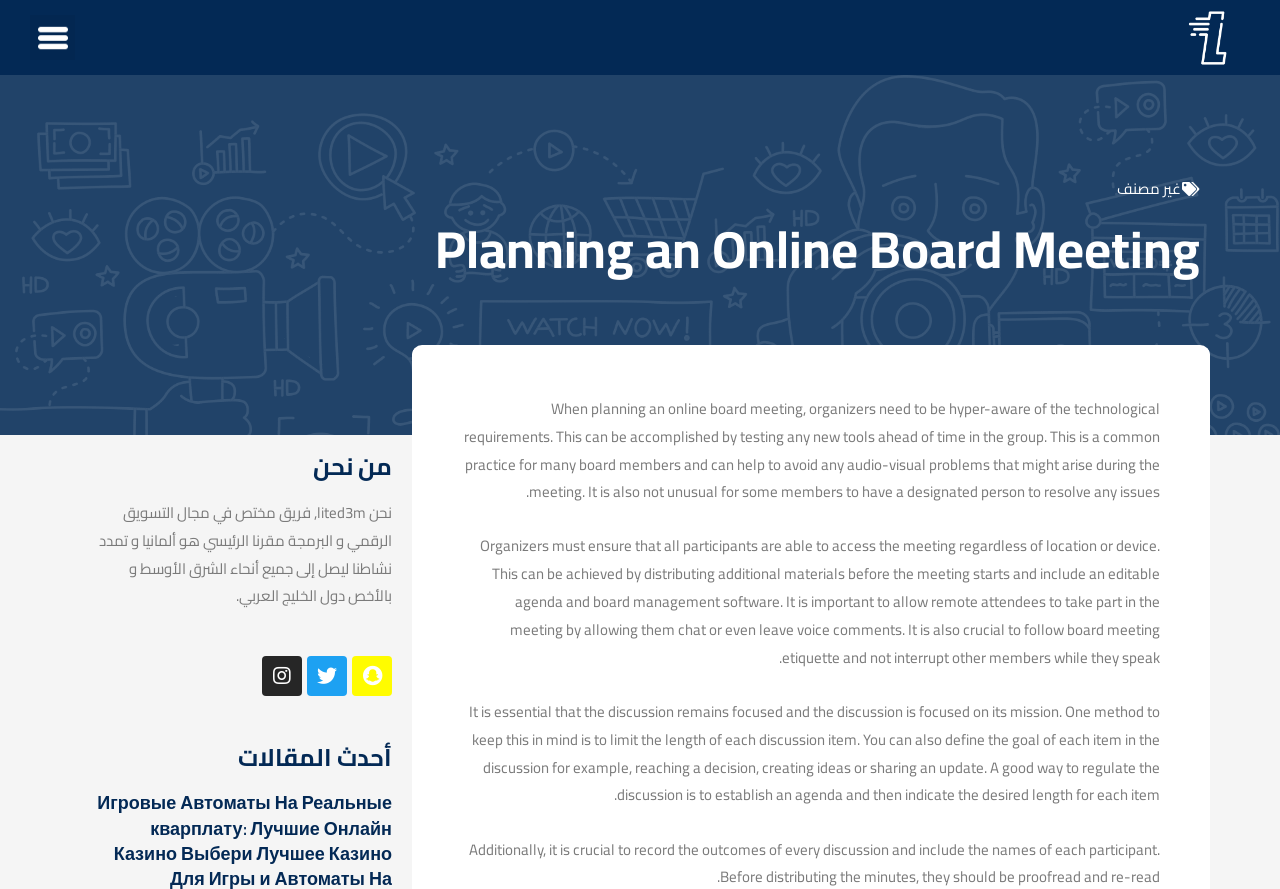Where is the main office of lited3m located? Observe the screenshot and provide a one-word or short phrase answer.

Germany